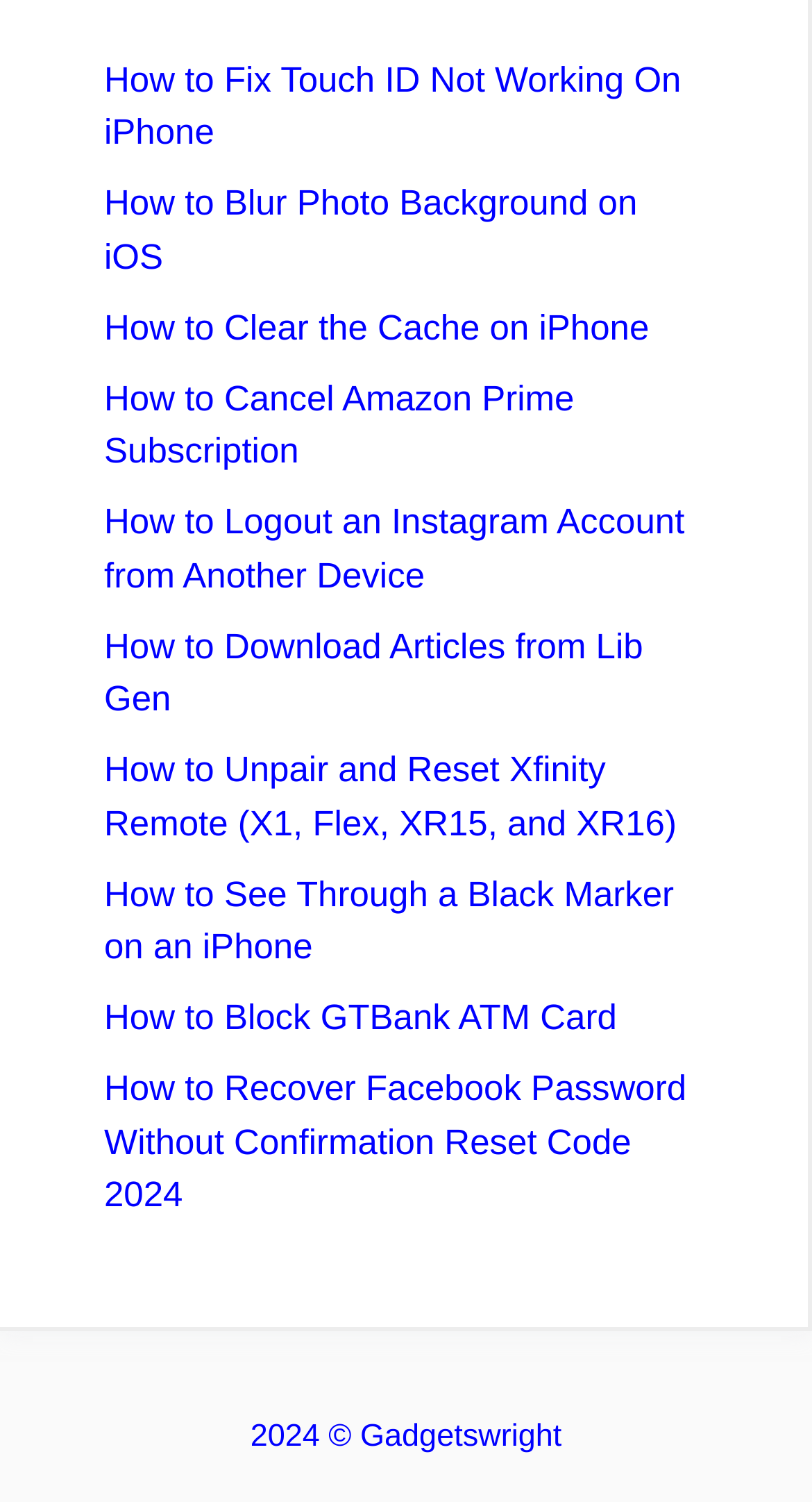Please identify the bounding box coordinates of the region to click in order to complete the task: "Read the article on 'How to Cancel Amazon Prime Subscription'". The coordinates must be four float numbers between 0 and 1, specified as [left, top, right, bottom].

[0.128, 0.252, 0.707, 0.314]